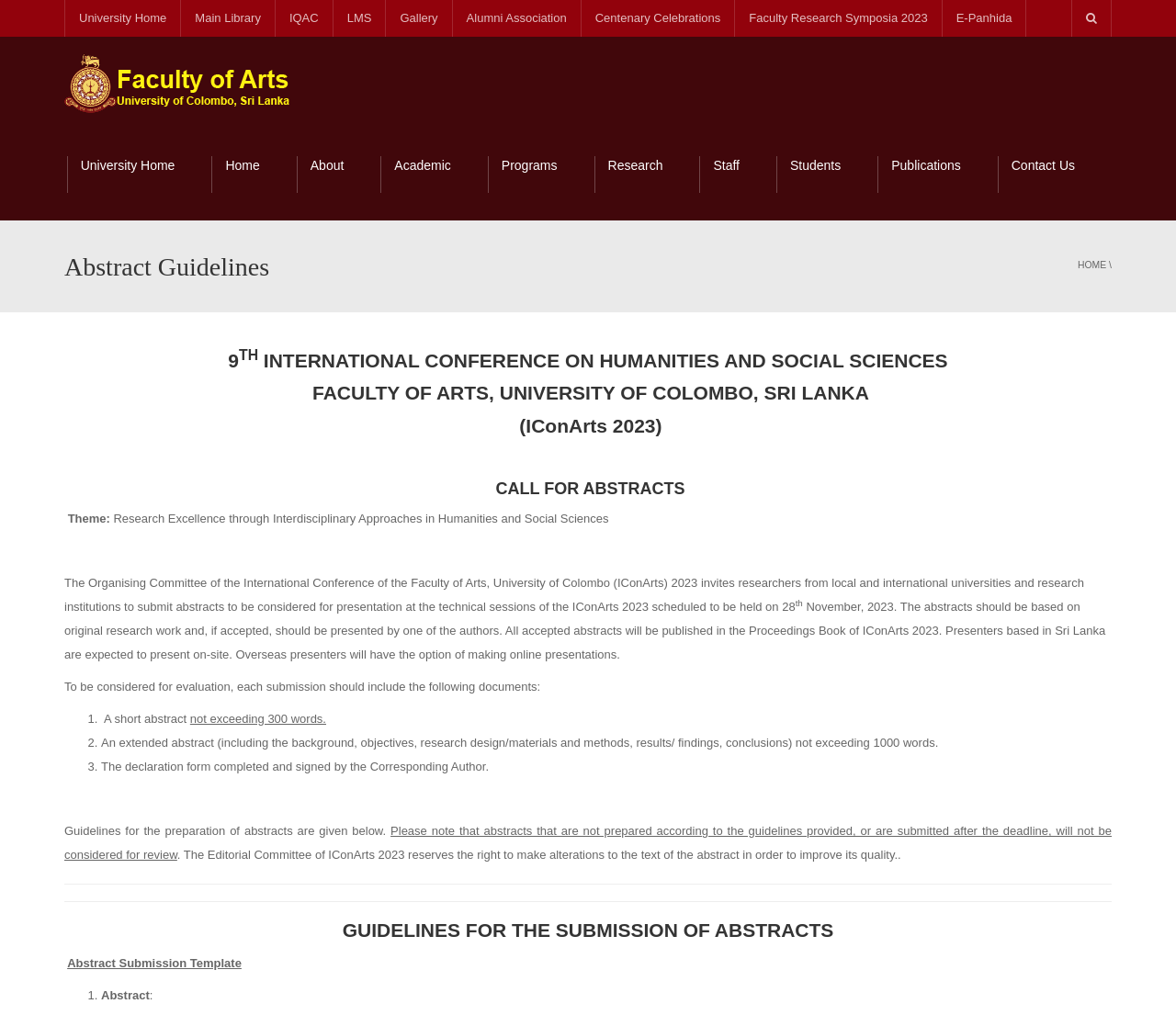Kindly determine the bounding box coordinates for the area that needs to be clicked to execute this instruction: "View Abstract Guidelines".

[0.055, 0.247, 0.641, 0.279]